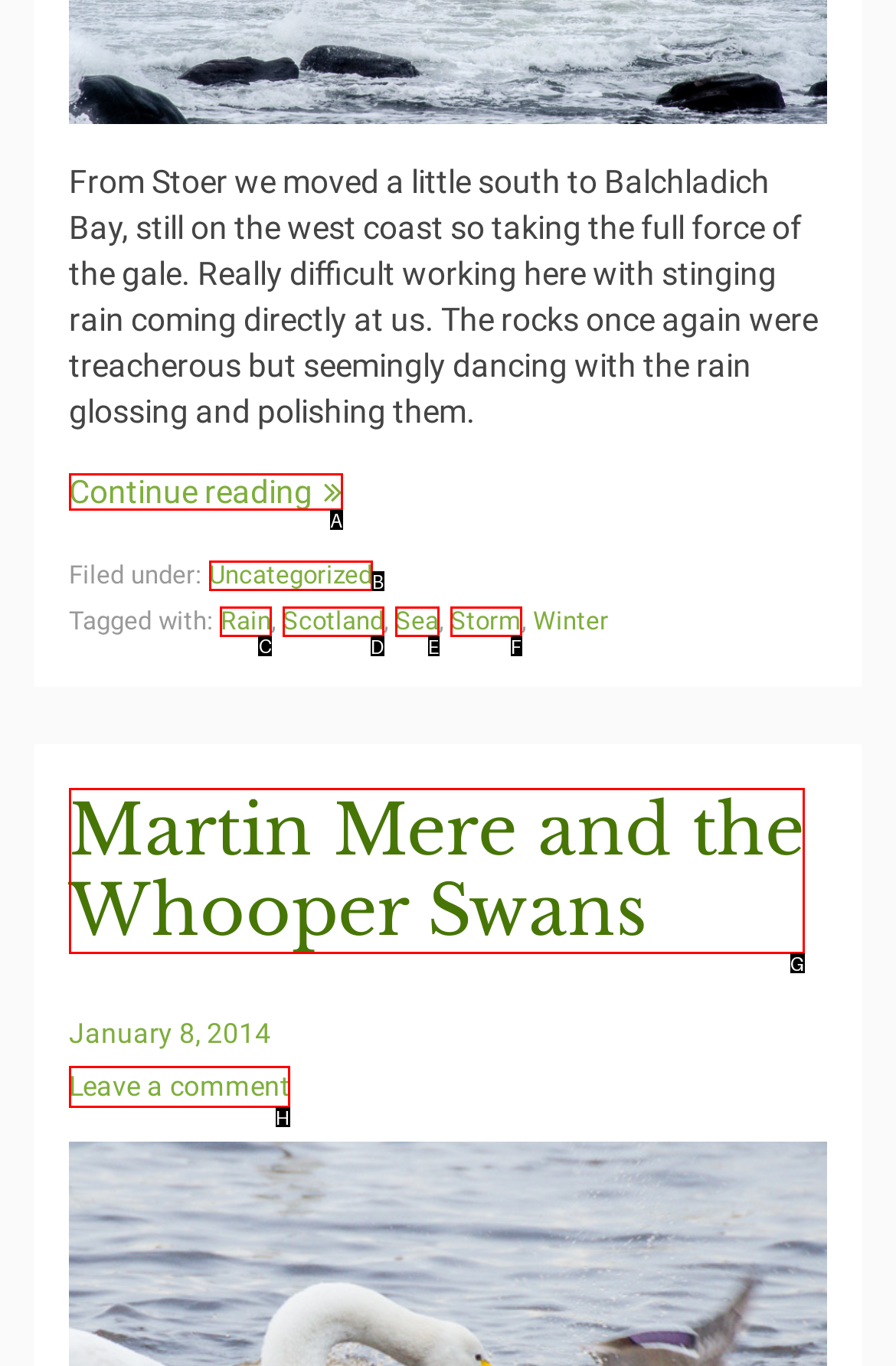Which UI element should you click on to achieve the following task: Explore posts tagged with Rain? Provide the letter of the correct option.

C